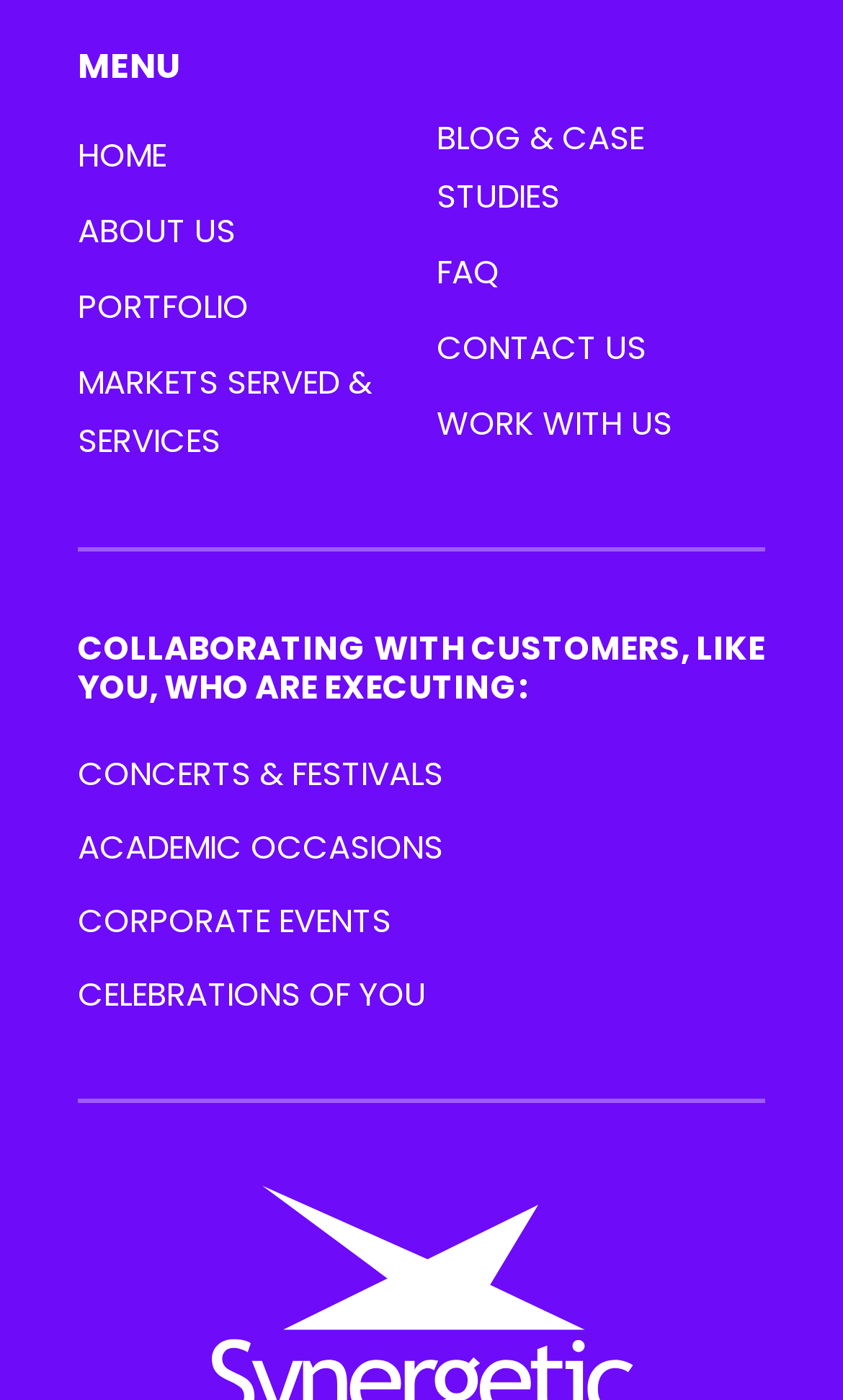Please mark the bounding box coordinates of the area that should be clicked to carry out the instruction: "read blog and case studies".

[0.518, 0.082, 0.764, 0.156]